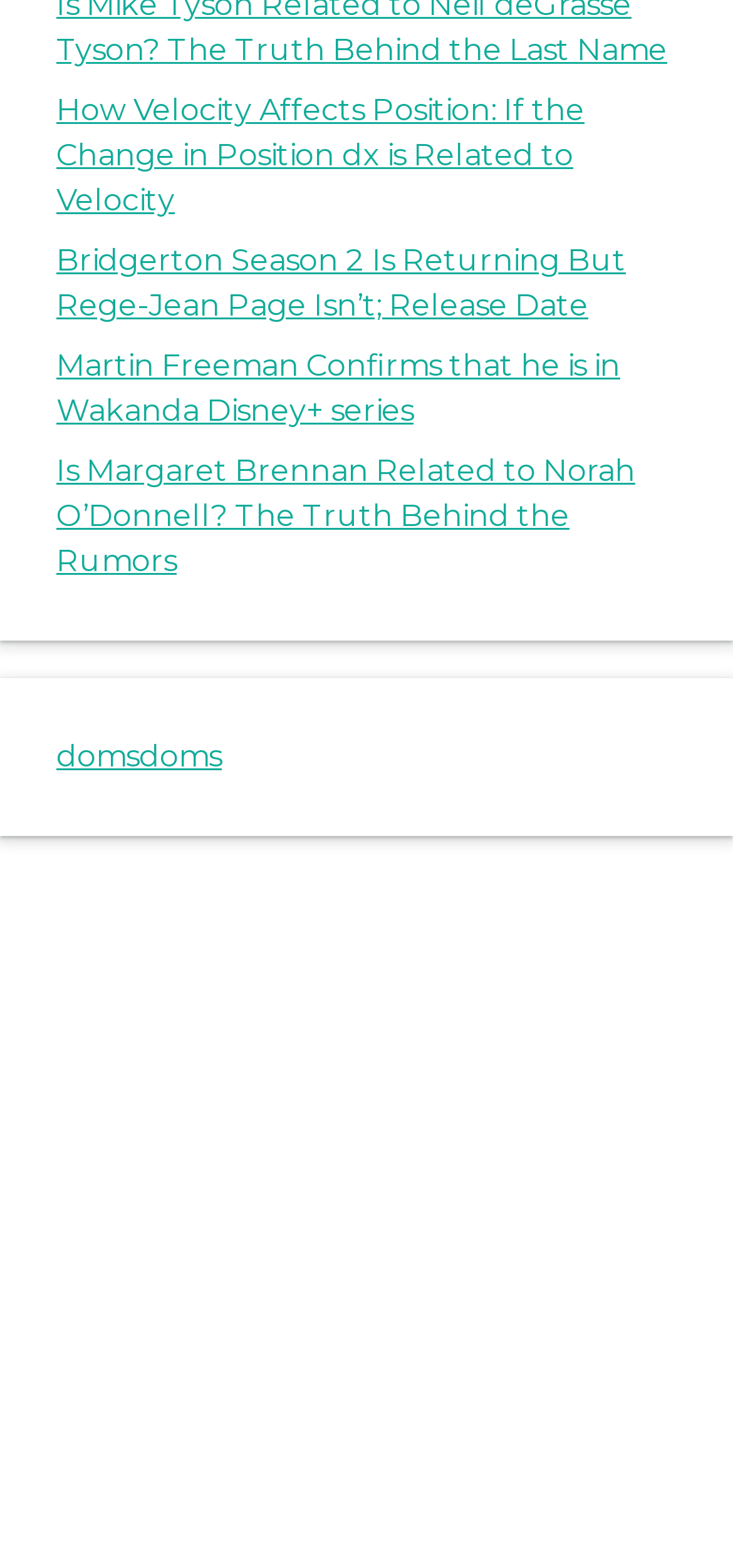Please specify the bounding box coordinates of the region to click in order to perform the following instruction: "Check out Martin Freeman's role in Wakanda Disney+ series".

[0.077, 0.222, 0.846, 0.274]